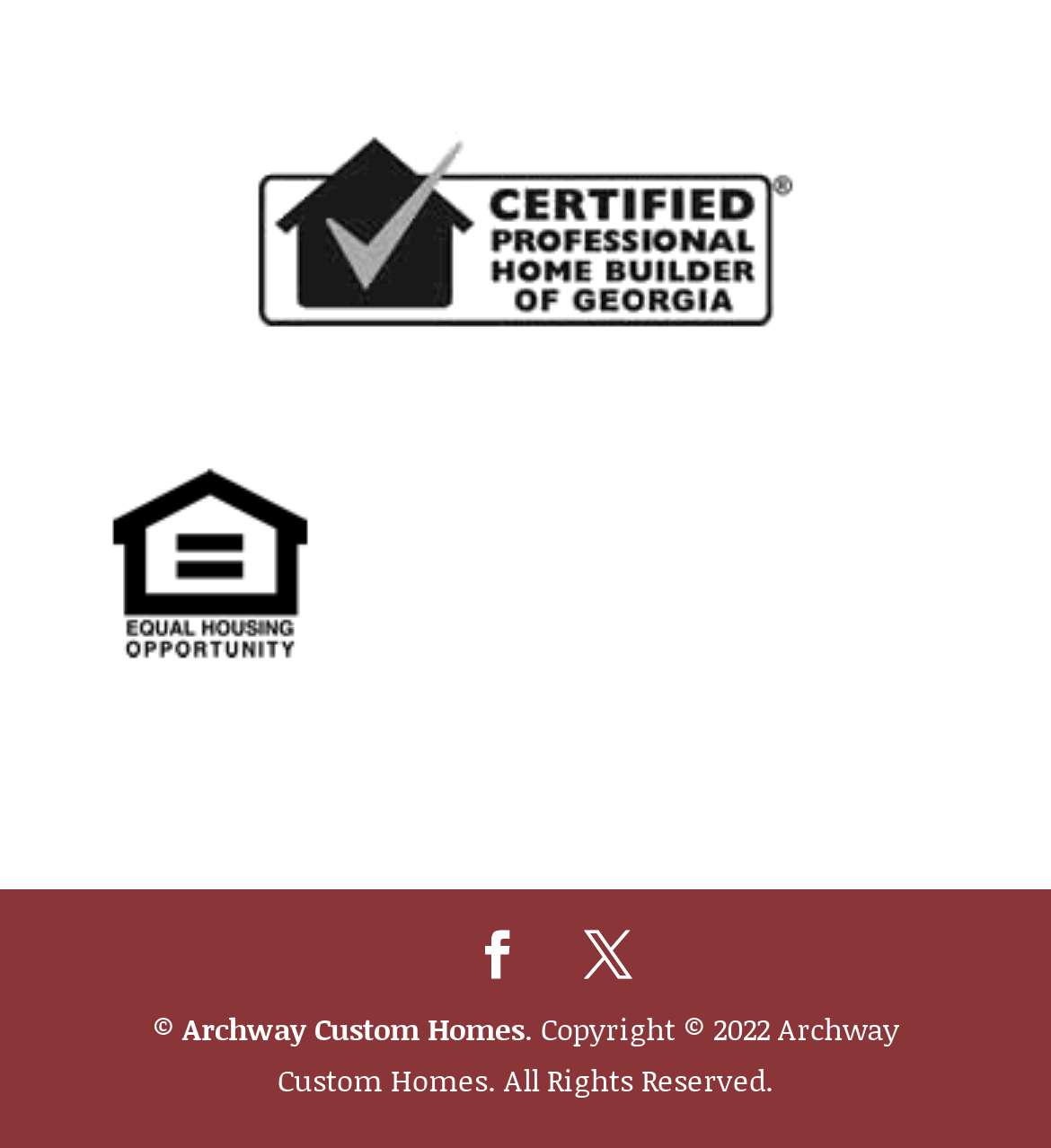How many figures are on the webpage?
Answer with a single word or short phrase according to what you see in the image.

2